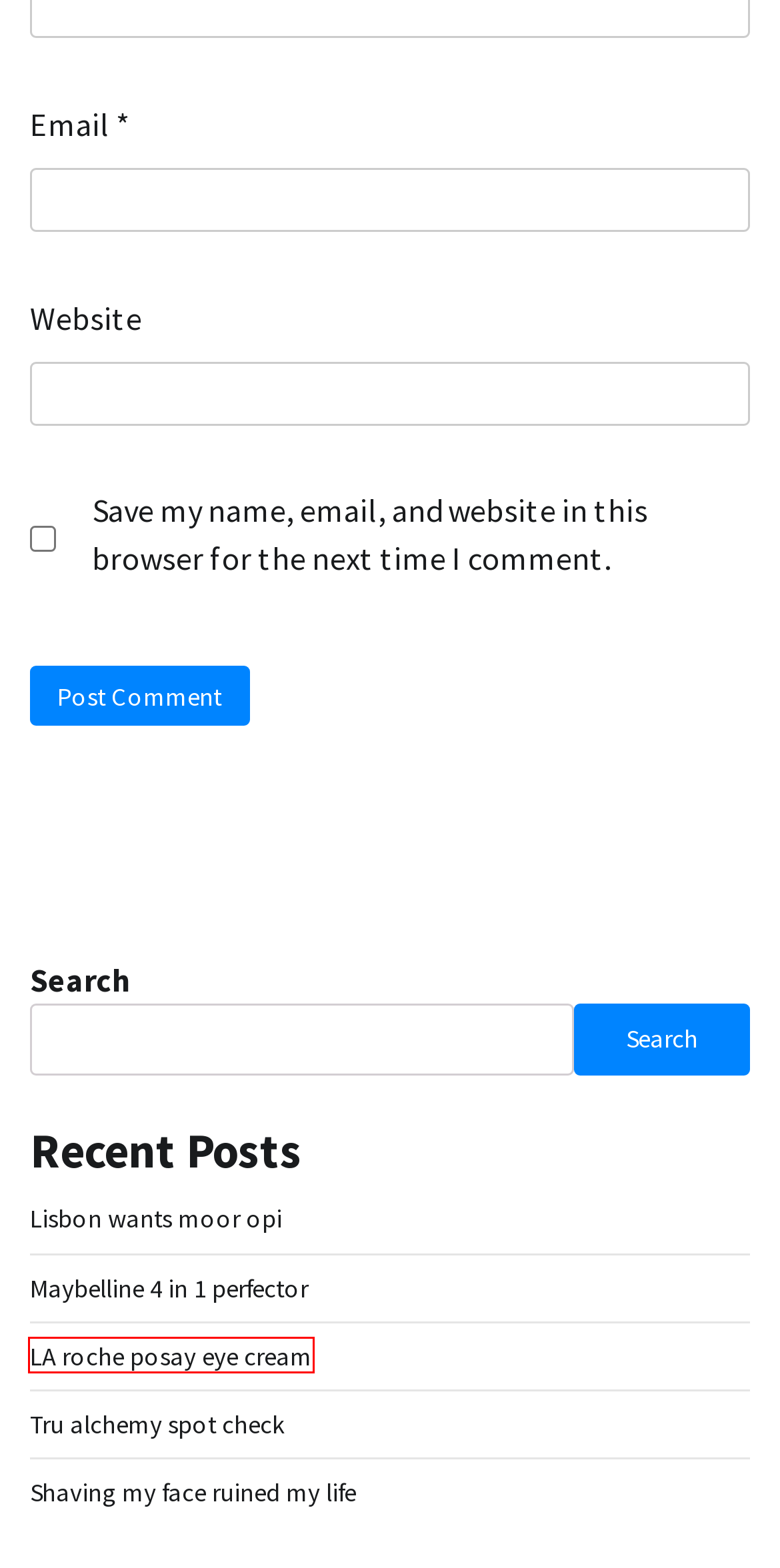Given a webpage screenshot with a red bounding box around a particular element, identify the best description of the new webpage that will appear after clicking on the element inside the red bounding box. Here are the candidates:
A. Lisbon wants moor opi – Nourishing Hub
B. Michael C. Moss – Nourishing Hub
C. Nourishing Hub
D. Shaving my face ruined my life – Nourishing Hub
E. LA roche posay eye cream – Nourishing Hub
F. Maybelline 4 in 1 perfector – Nourishing Hub
G. Habit Coaching Tips to Empower Your Coaching Business – Nourishing Hub
H. Tru alchemy spot check – Nourishing Hub

E